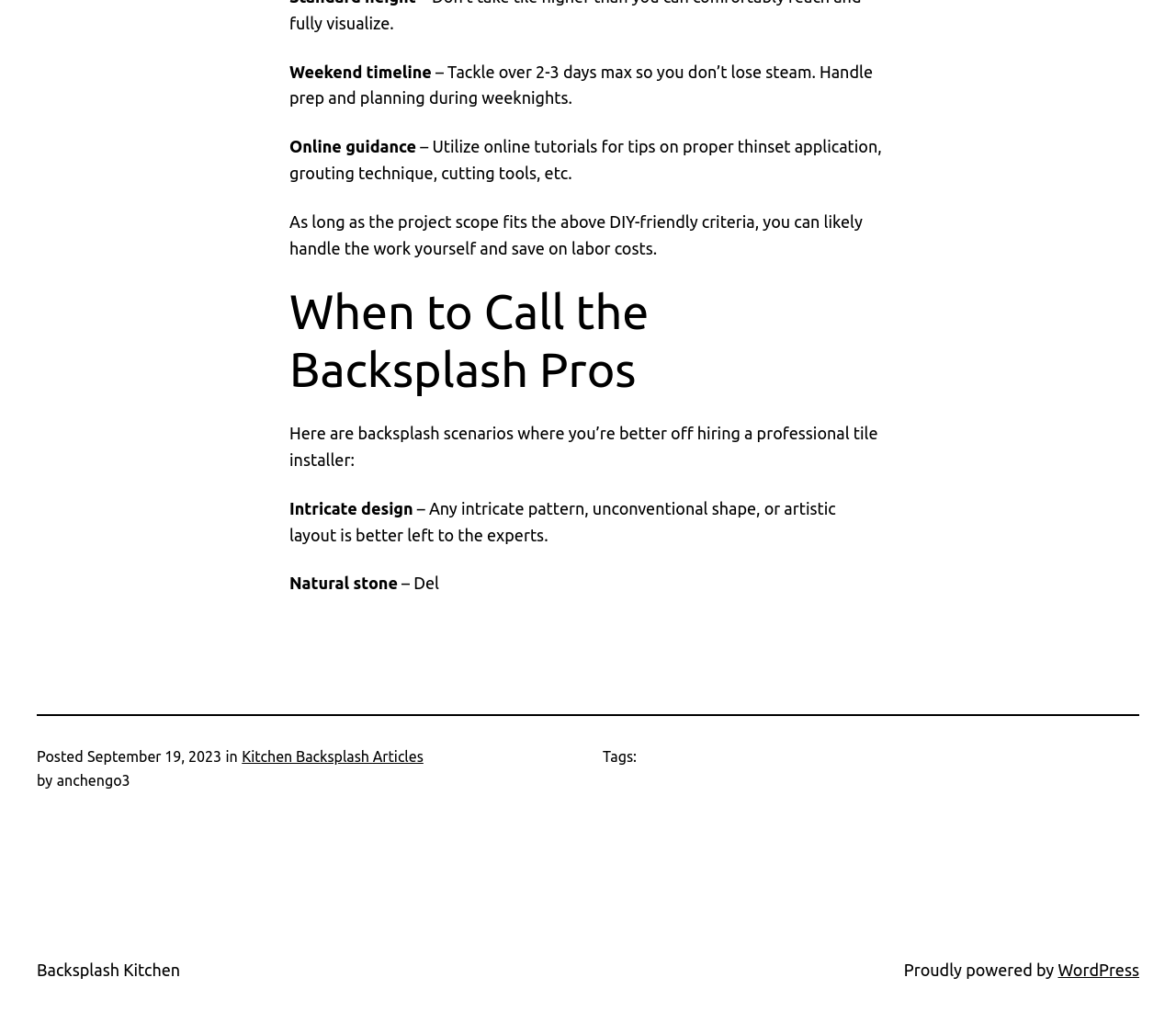What type of material is mentioned as requiring professional installation? Based on the screenshot, please respond with a single word or phrase.

Natural stone